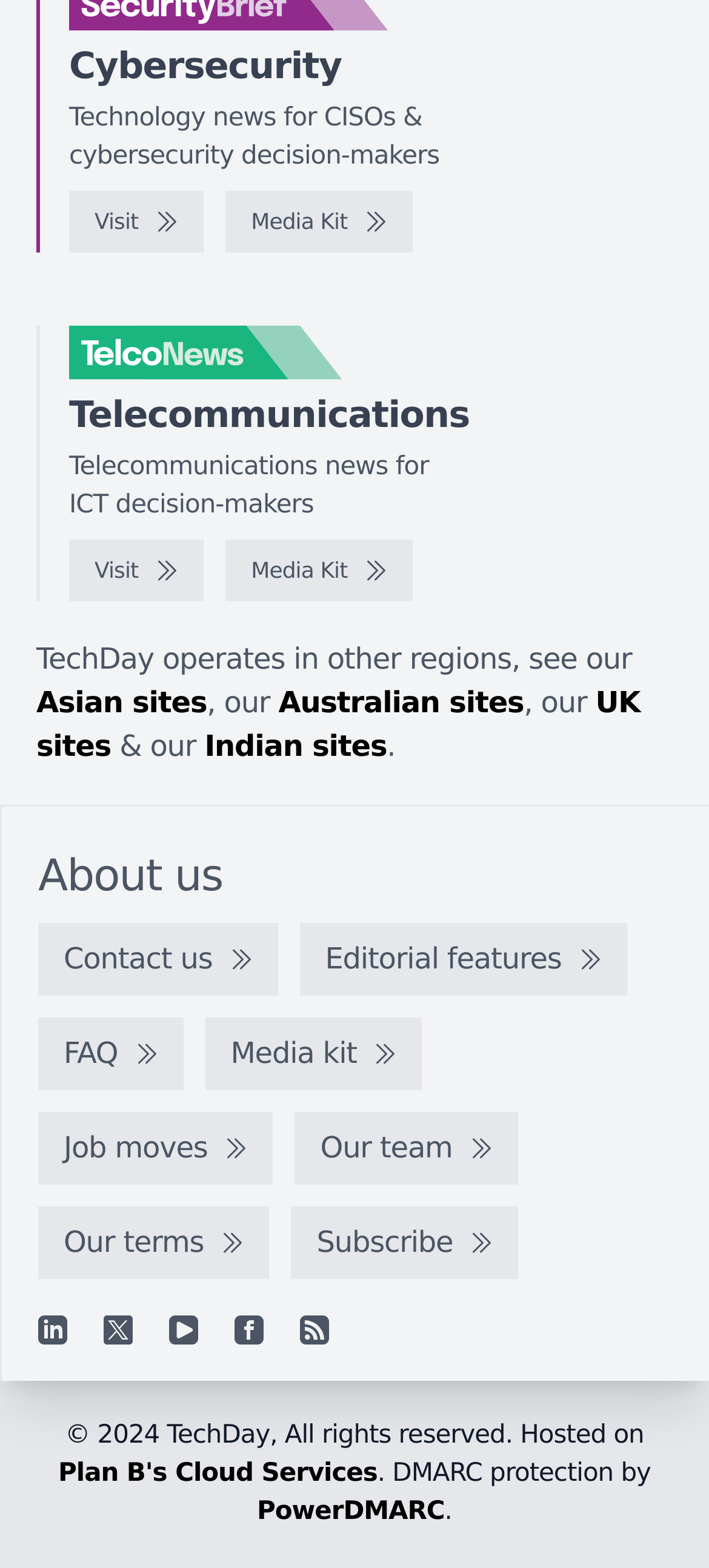Identify and provide the bounding box coordinates of the UI element described: "Indian sites". The coordinates should be formatted as [left, top, right, bottom], with each number being a float between 0 and 1.

[0.288, 0.465, 0.546, 0.487]